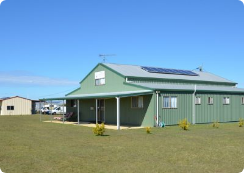Describe all the elements in the image extensively.

This image showcases the Clubrooms of the Lease Holders Group at Watts Bridge Memorial Airfield. The building features a distinct green metal façade, characterized by its gabled roof and multiple windows that allow natural light to illuminate the interior. A solar panel system can be seen installed on the roof, highlighting the facility's commitment to sustainable energy practices. Surrounding the structure is a well-maintained grassy area, enhancing the serene environment typical of an airfield setting. The combination of the Clubrooms and its natural backdrop signifies a welcoming space for airfield members and visitors alike, making it an important hub for community gatherings and events.